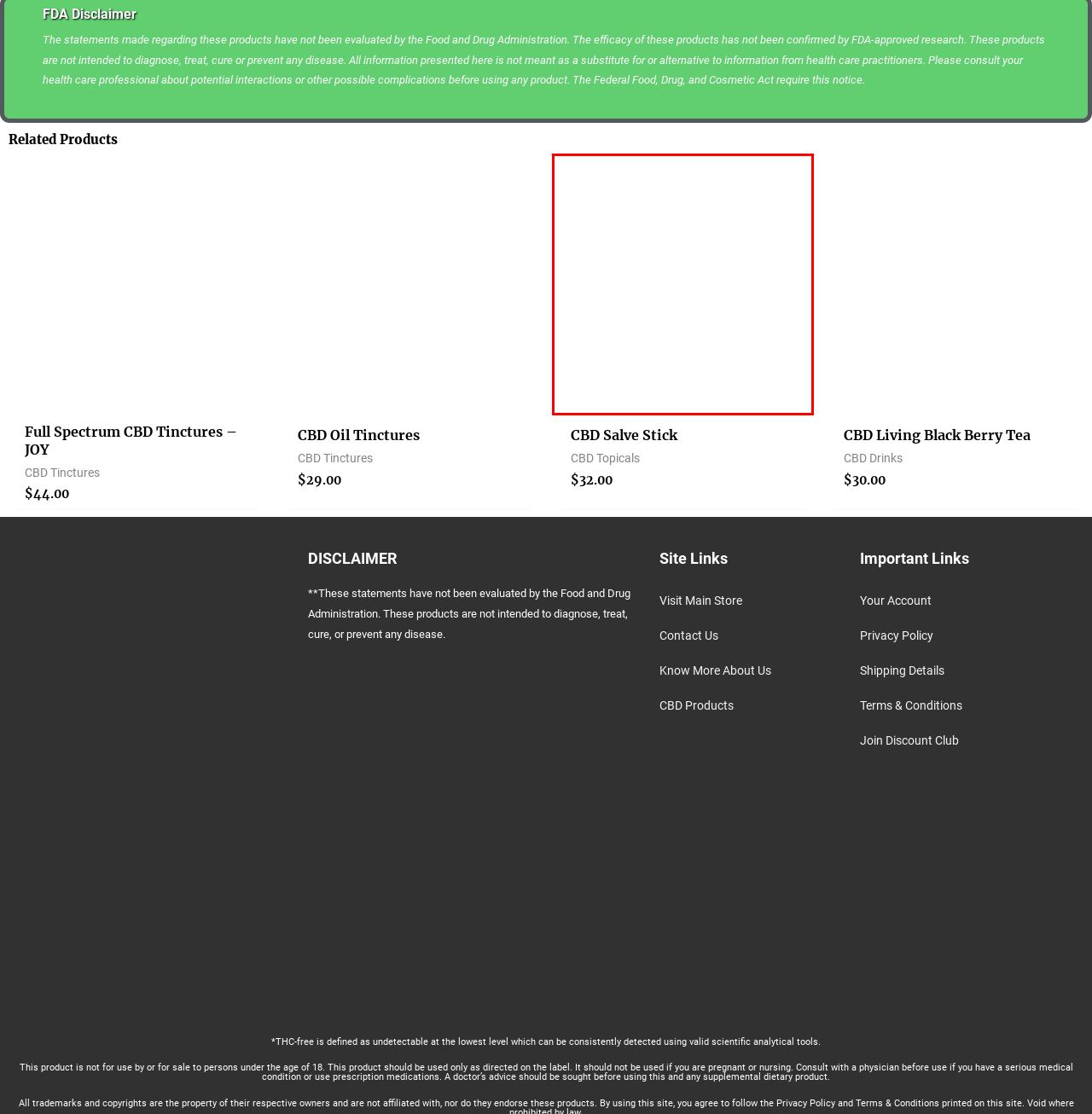Given a screenshot of a webpage with a red bounding box highlighting a UI element, determine which webpage description best matches the new webpage that appears after clicking the highlighted element. Here are the candidates:
A. CBD Living Black Berry Tea - Loose Leaf Tea | CBD Products
B. CBD Oil Tinctures by Joy Organics | CBD Products
C. CBD Oil Tinctures | CBD Products
D. CBD Salve Stick | 100% THC-Free | CBD Products
E. CBD Topicals | CBD Products
F. thc-free | CBD Products
G. CBD Living | CBD Products
H. CBD and Delta-8 THC Products - Little Hippie Chick

D